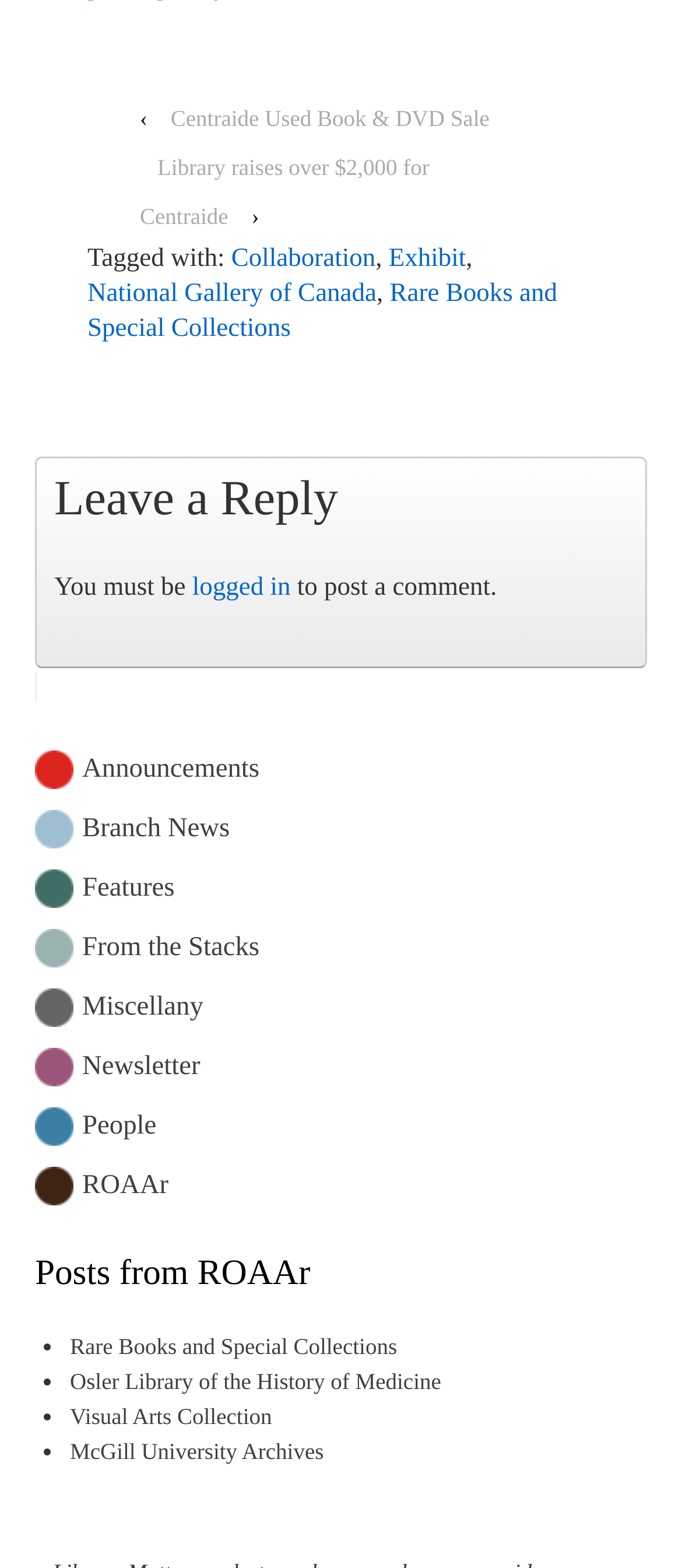Please locate the clickable area by providing the bounding box coordinates to follow this instruction: "View the post about Library raises over $2,000 for Centraide".

[0.205, 0.094, 0.63, 0.151]